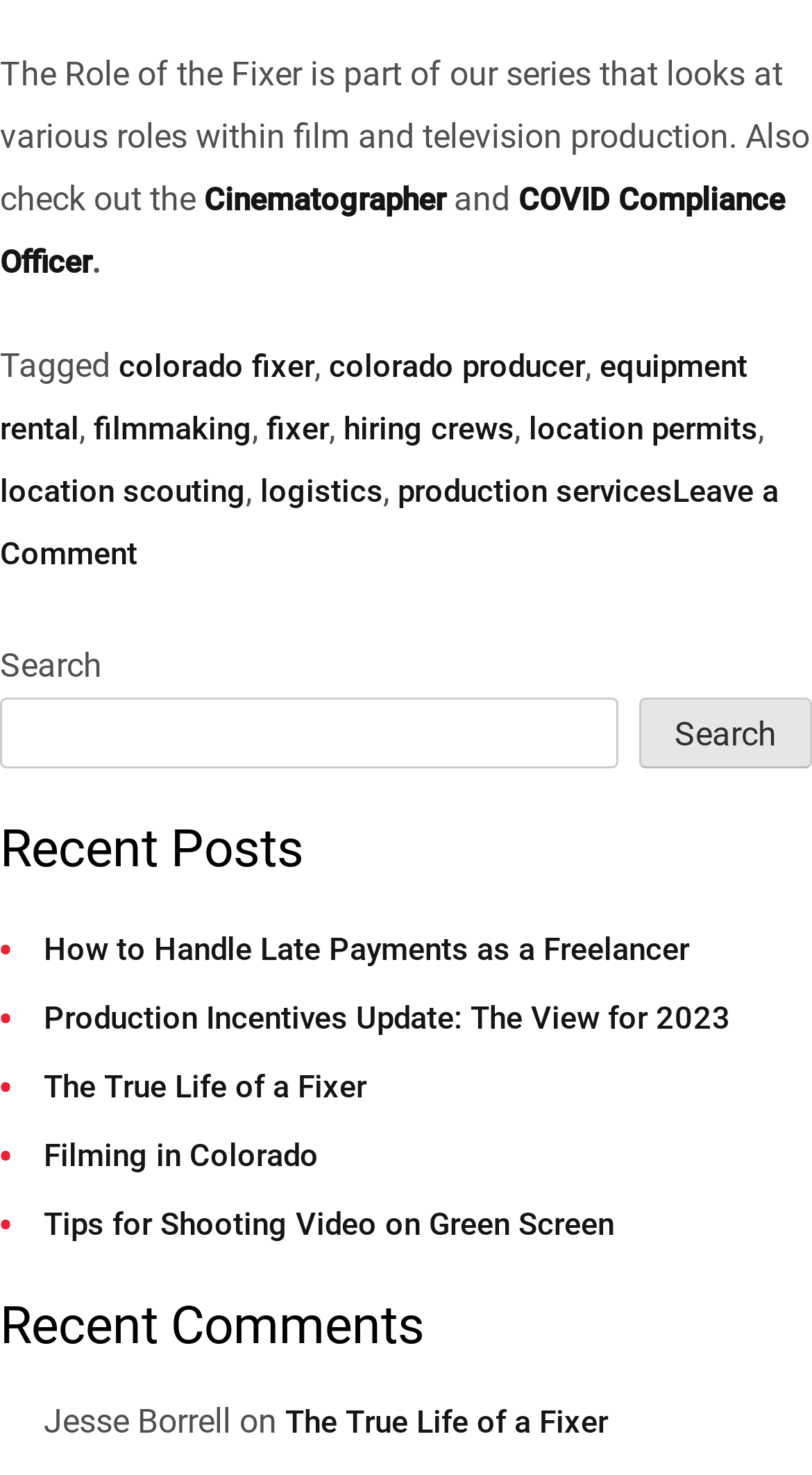Answer this question in one word or a short phrase: How many search boxes are there on the page?

1